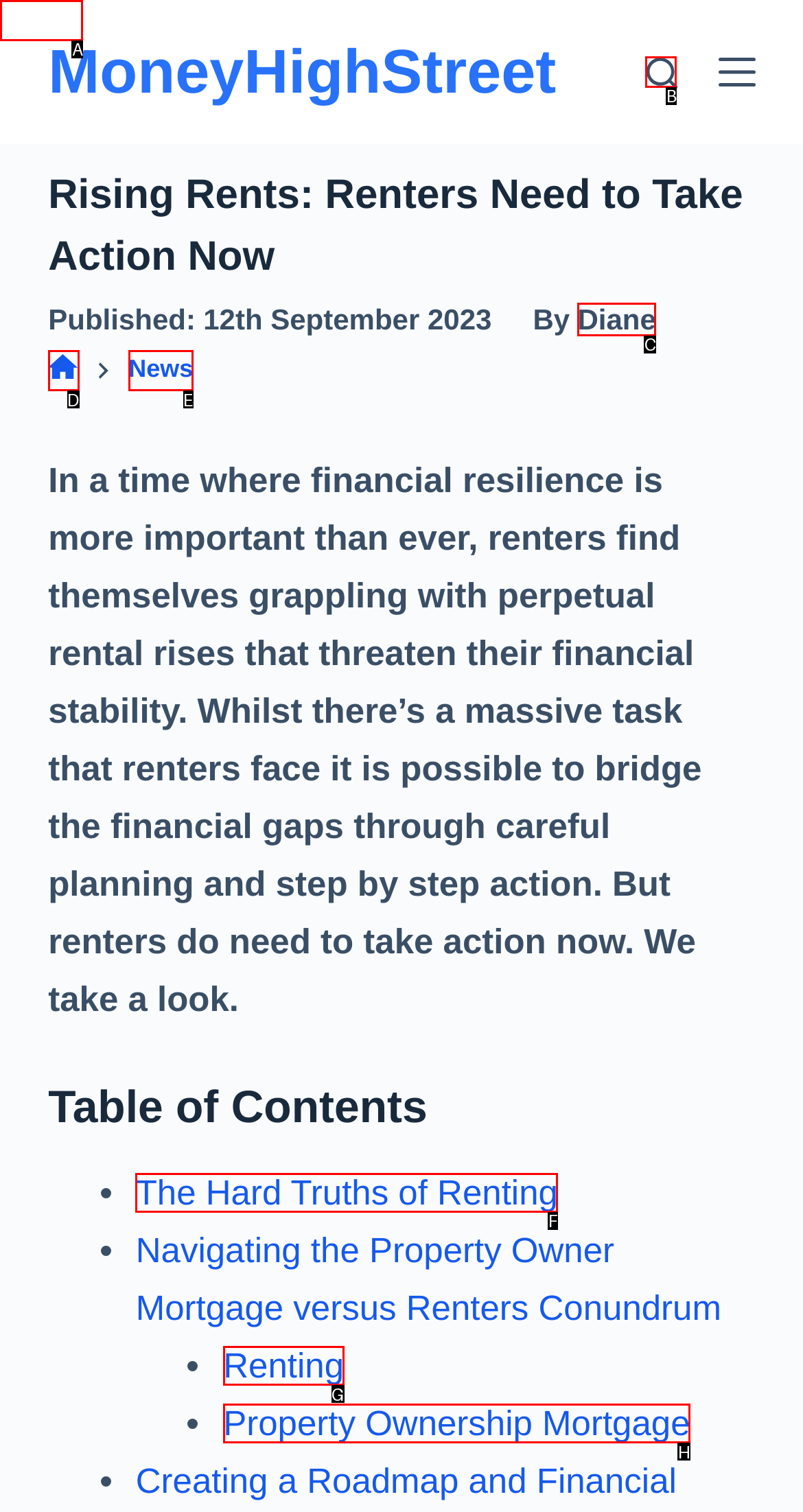Decide which UI element to click to accomplish the task: click the 'Skip to content' link
Respond with the corresponding option letter.

A